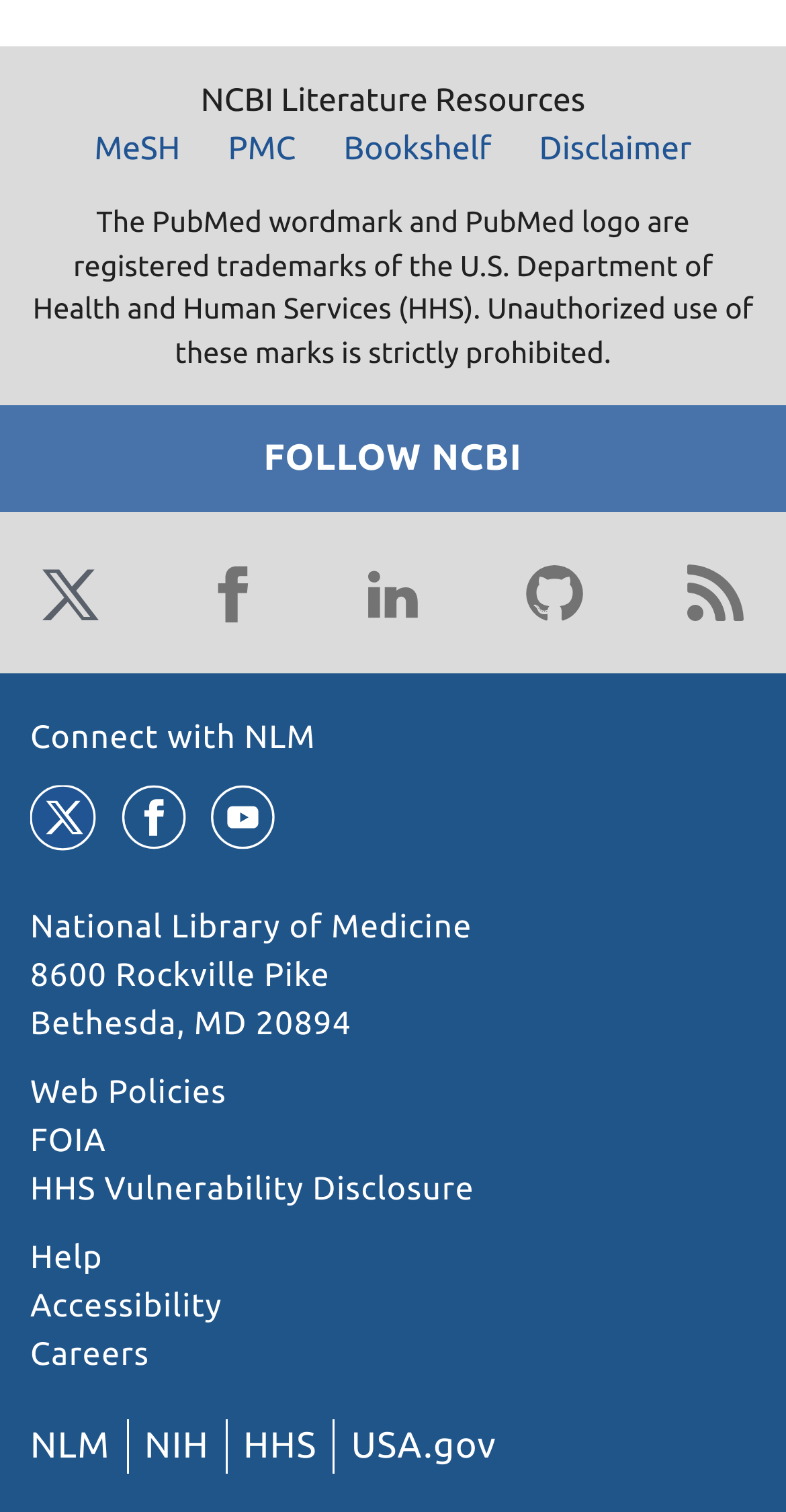Locate the UI element that matches the description Web Policies in the webpage screenshot. Return the bounding box coordinates in the format (top-left x, top-left y, bottom-right x, bottom-right y), with values ranging from 0 to 1.

[0.038, 0.711, 0.288, 0.735]